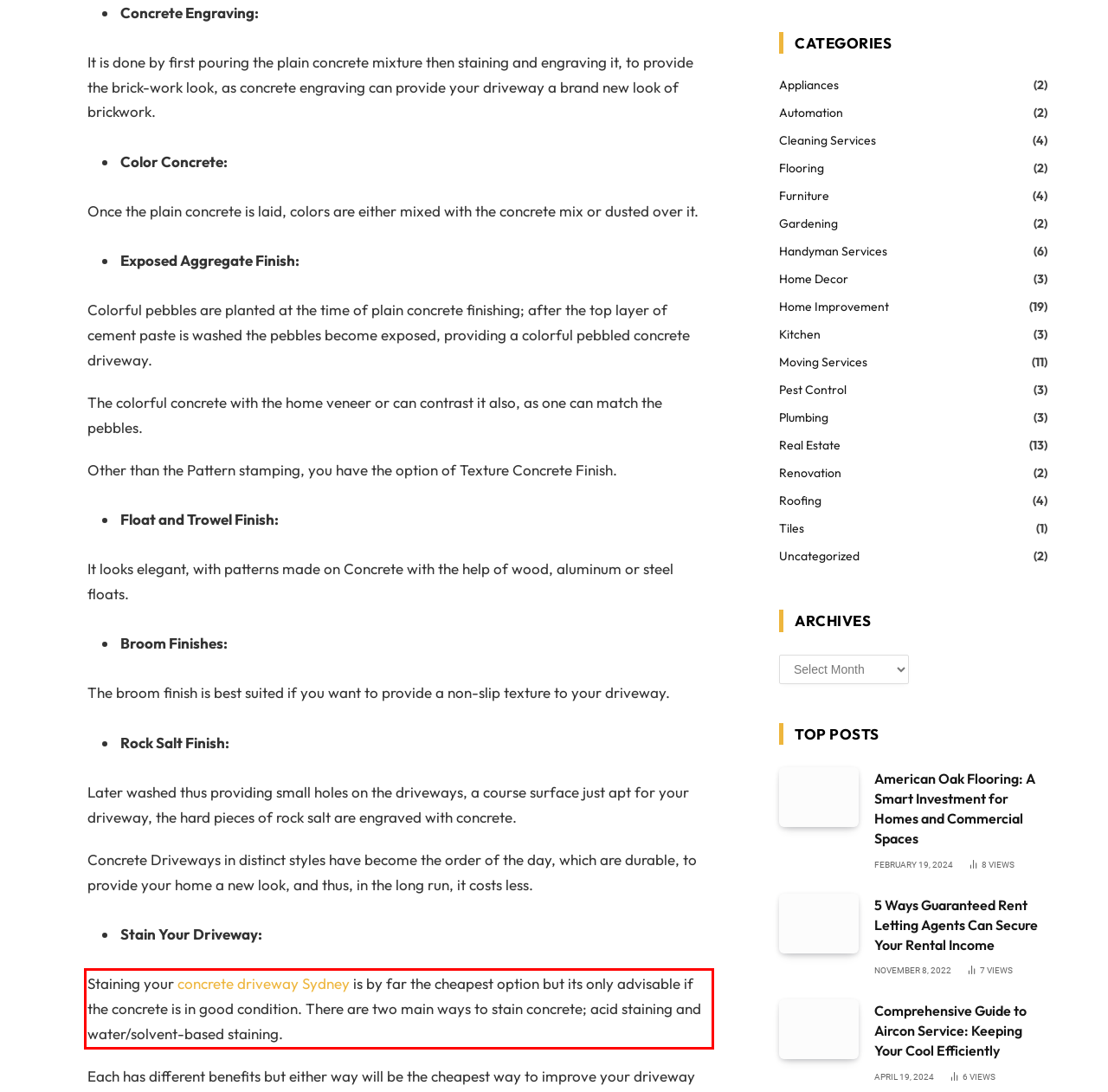Identify the text within the red bounding box on the webpage screenshot and generate the extracted text content.

Staining your concrete driveway Sydney is by far the cheapest option but its only advisable if the concrete is in good condition. There are two main ways to stain concrete; acid staining and water/solvent-based staining.